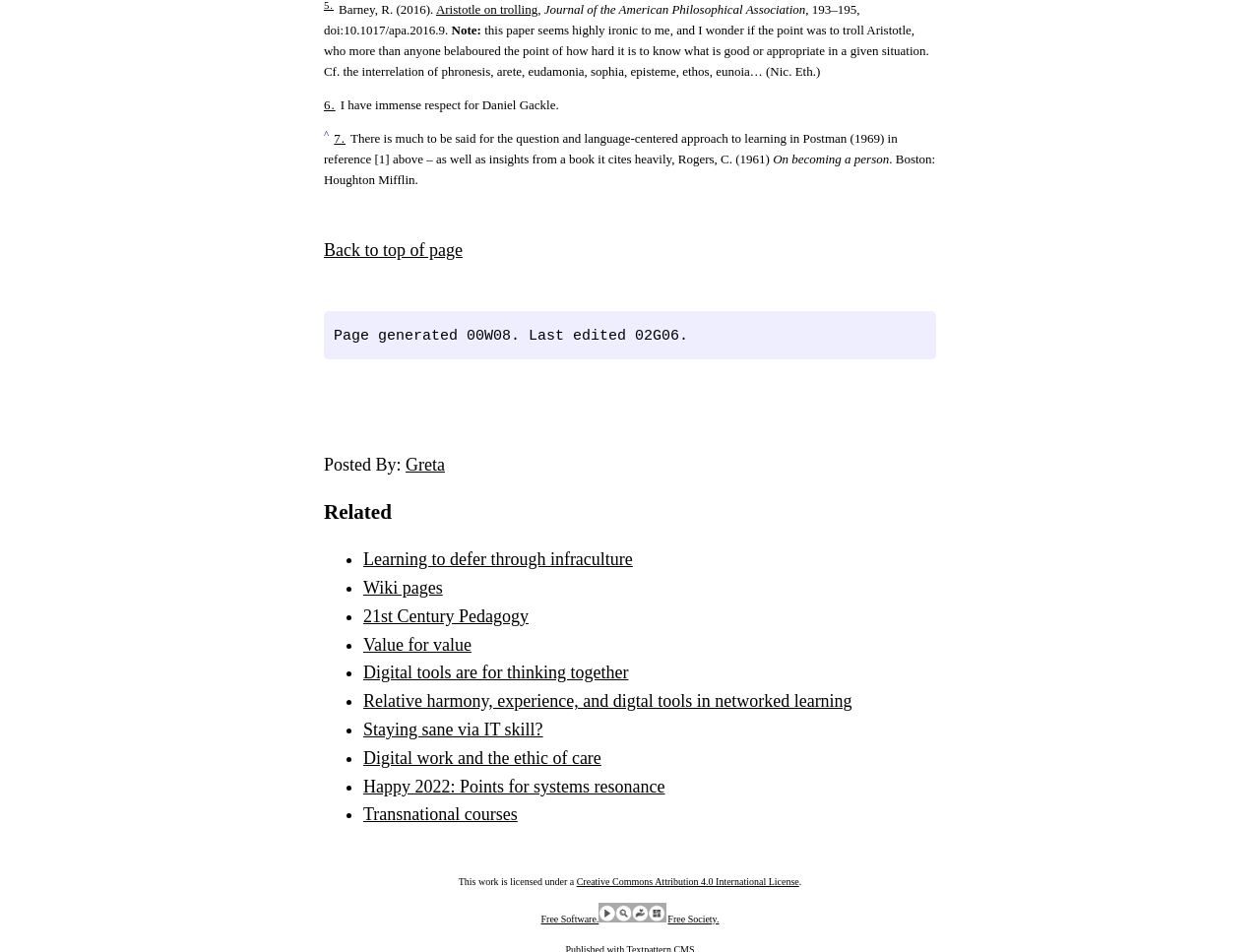Answer the question below with a single word or a brief phrase: 
Who posted the content on the webpage?

Greta